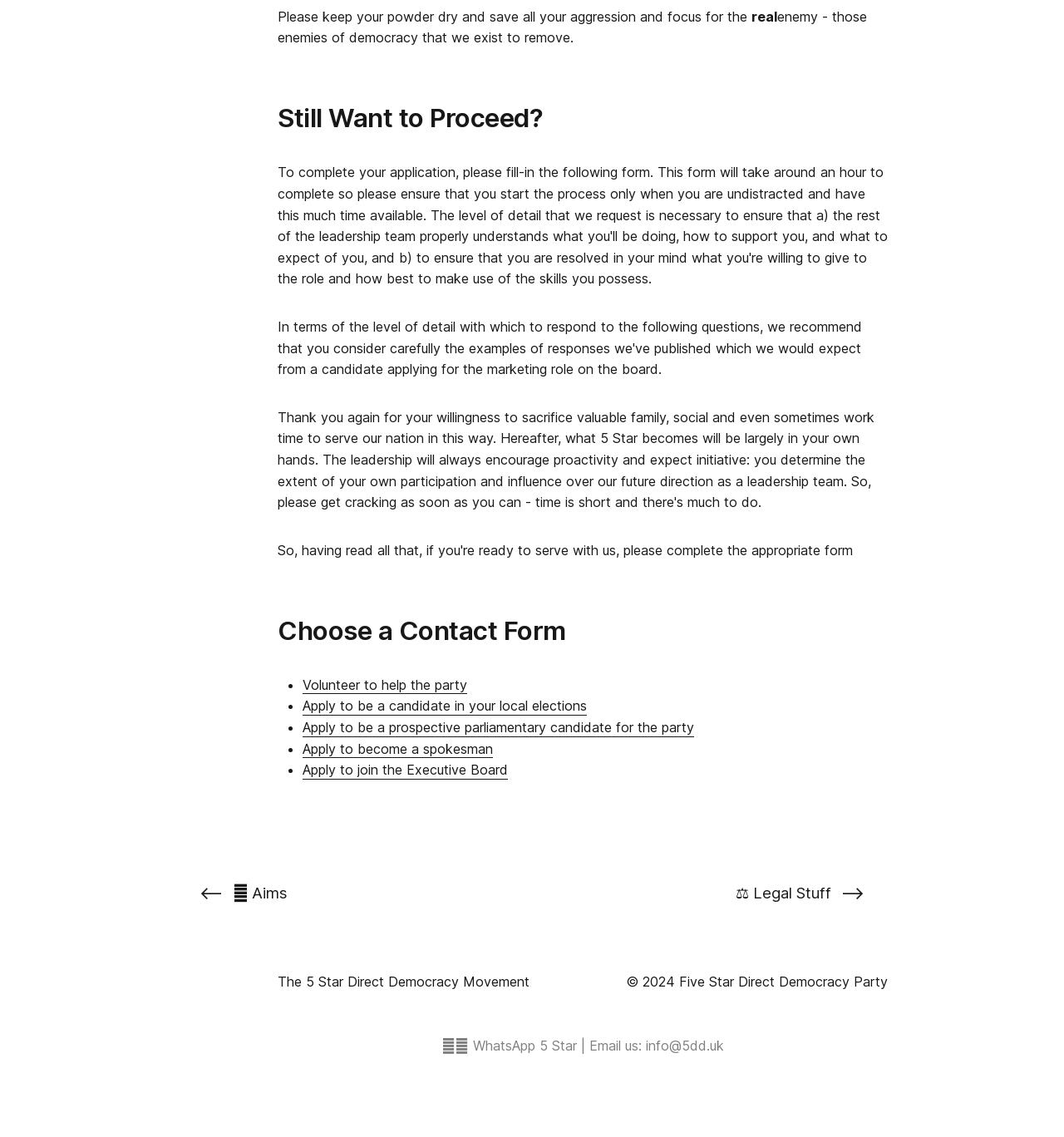Provide a short answer using a single word or phrase for the following question: 
What is the party's goal?

Remove enemies of democracy